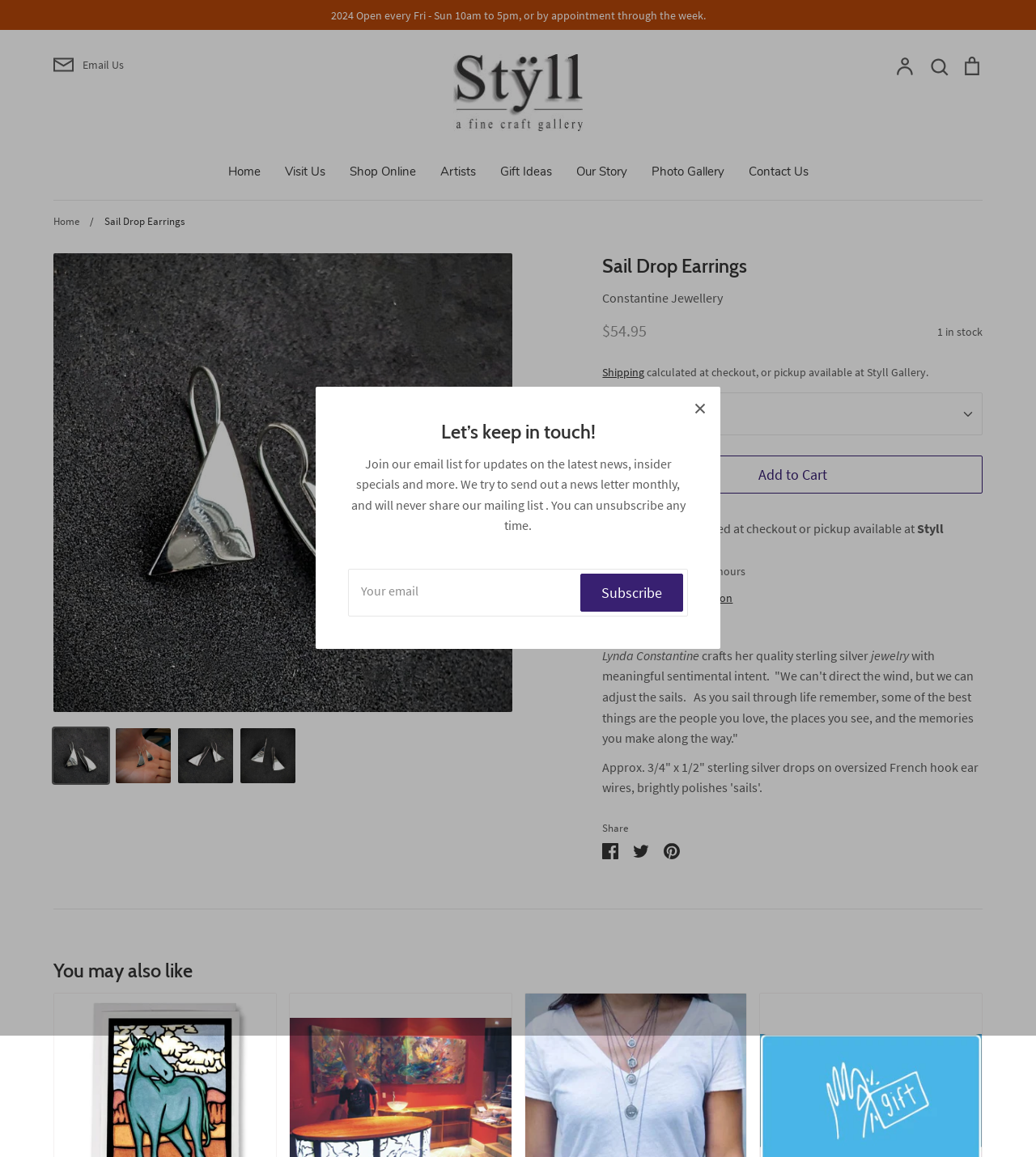Pinpoint the bounding box coordinates of the element to be clicked to execute the instruction: "Email Us".

[0.052, 0.047, 0.348, 0.065]